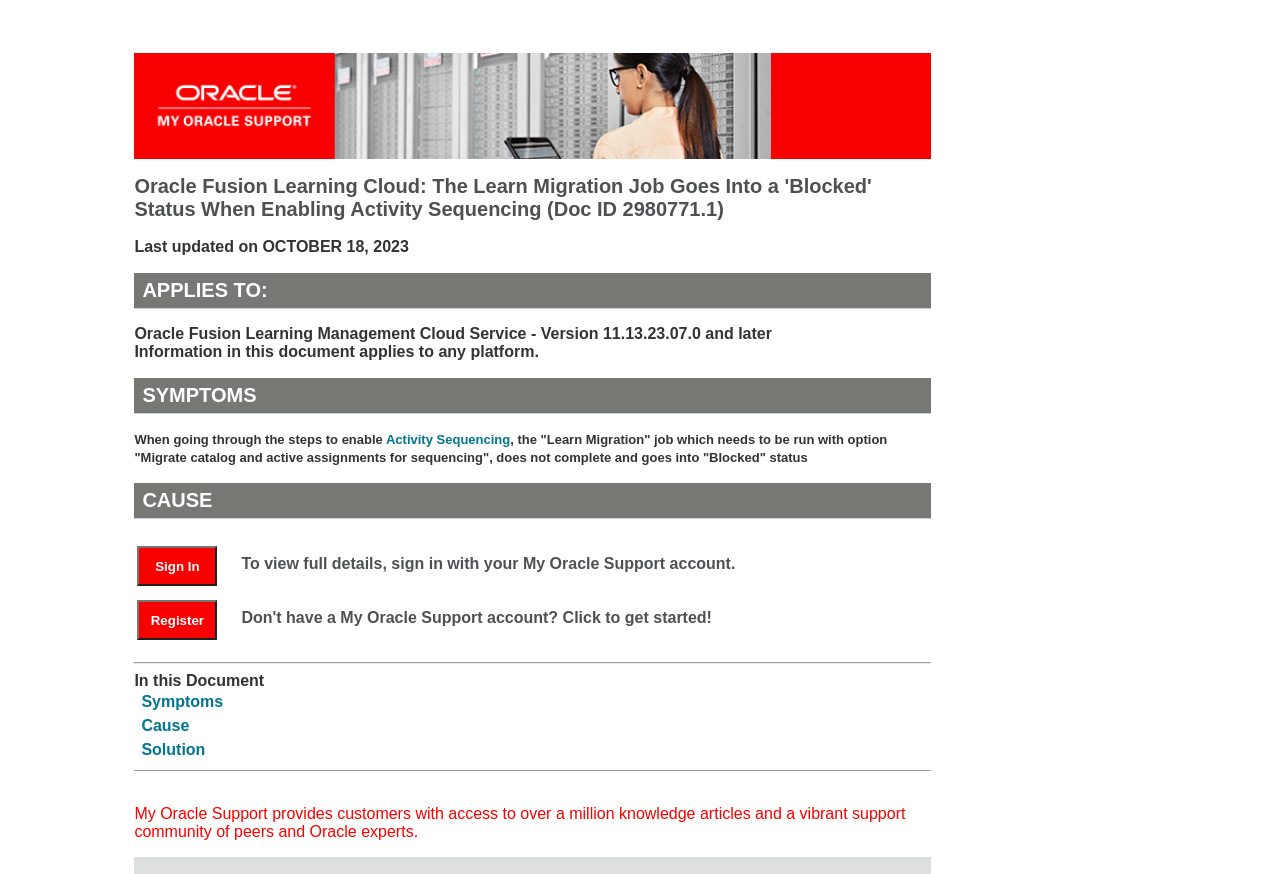Pinpoint the bounding box coordinates of the clickable element to carry out the following instruction: "View Cause."

[0.11, 0.819, 0.149, 0.842]